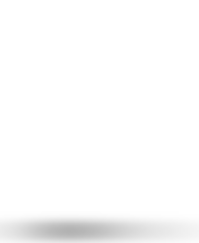What is the section title where the 'Smashing Newsletter' is located?
Give a detailed response to the question by analyzing the screenshot.

The 'Smashing Newsletter' is part of a larger section titled 'Further Reading', which highlights resources for professionals in the web development field. This section likely contains other resources and newsletters related to web development and UX.